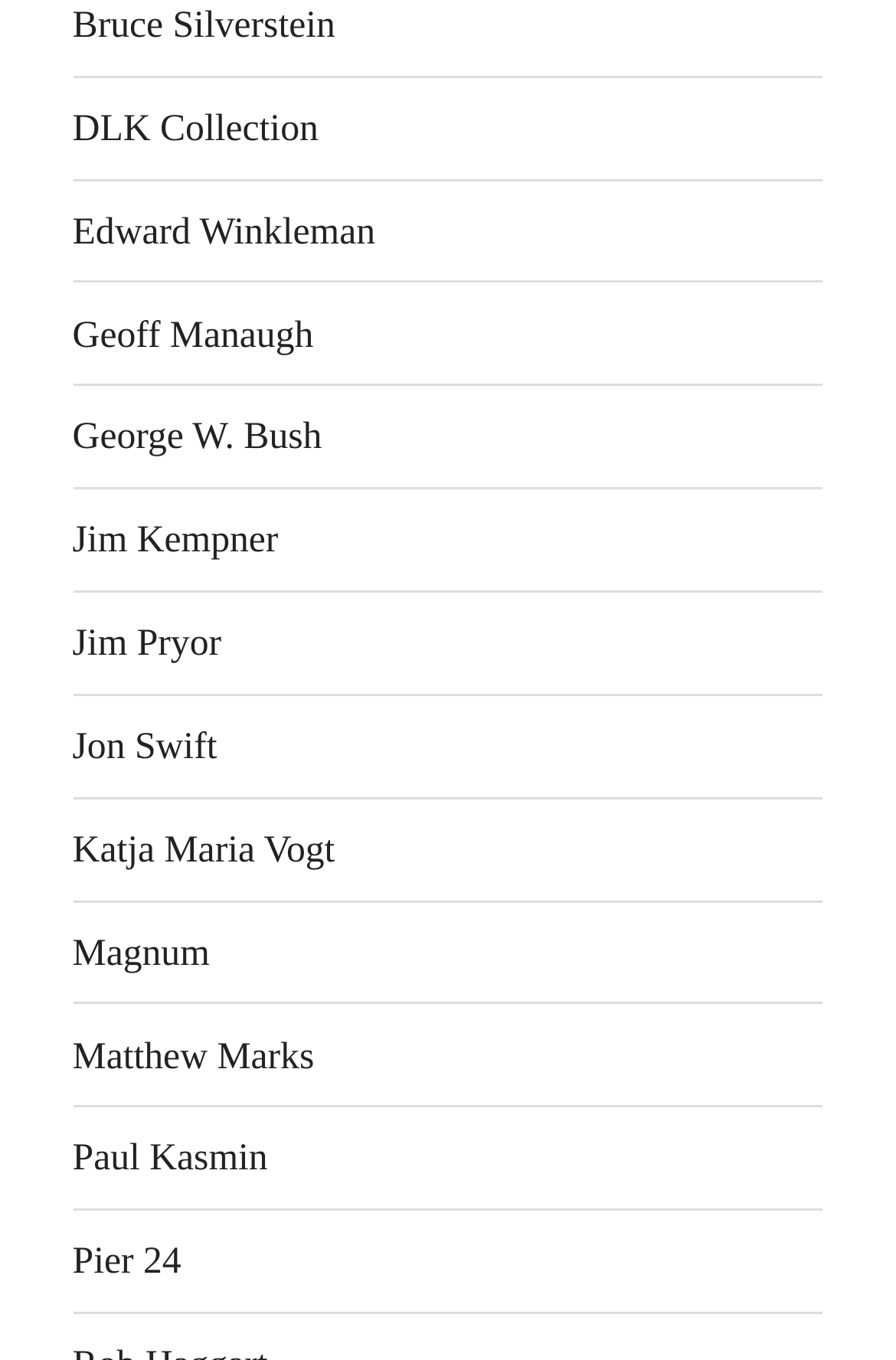Using the given element description, provide the bounding box coordinates (top-left x, top-left y, bottom-right x, bottom-right y) for the corresponding UI element in the screenshot: Magnum

[0.081, 0.684, 0.234, 0.716]